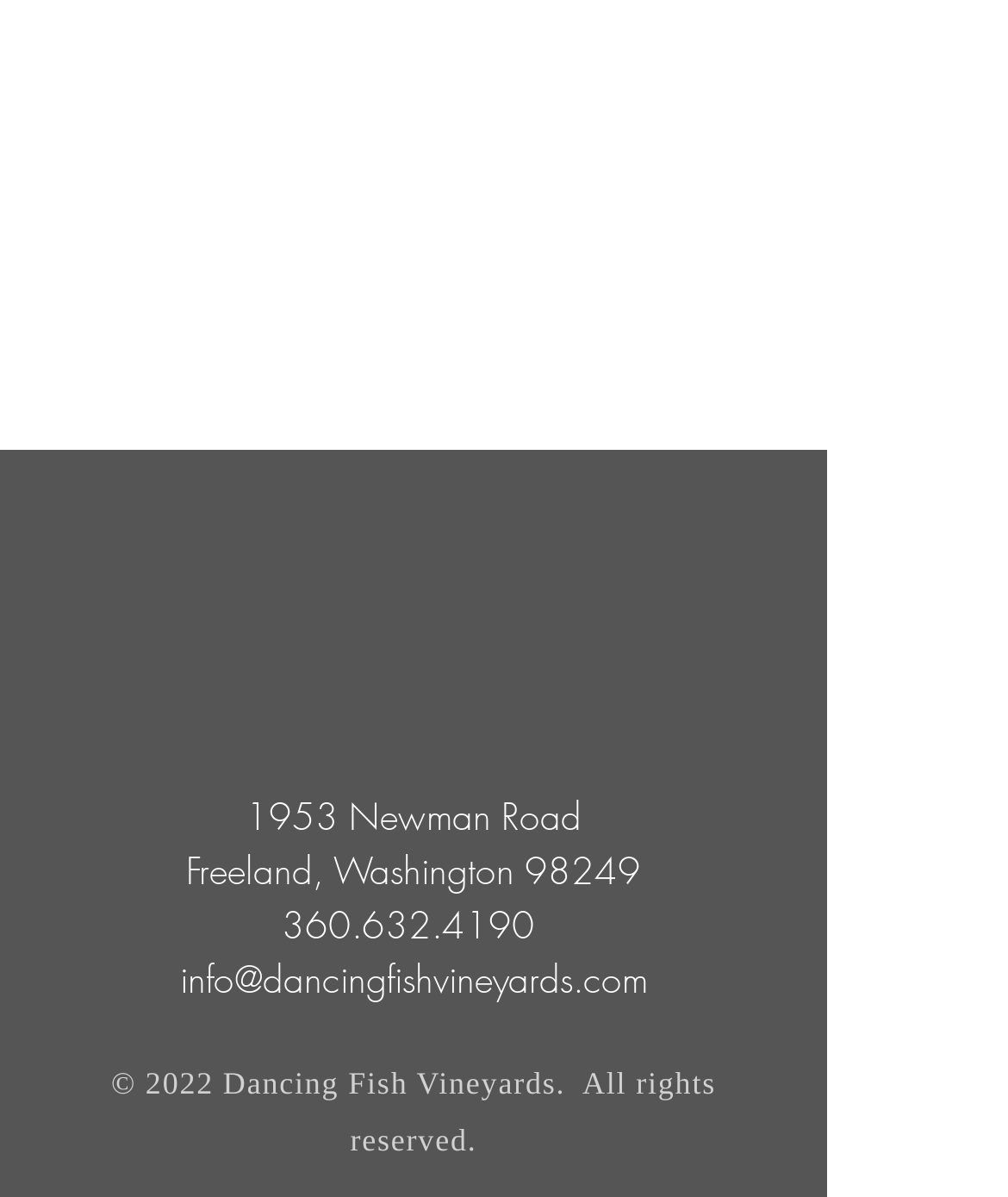Calculate the bounding box coordinates of the UI element given the description: "aria-label="Instagram"".

[0.546, 0.51, 0.636, 0.585]